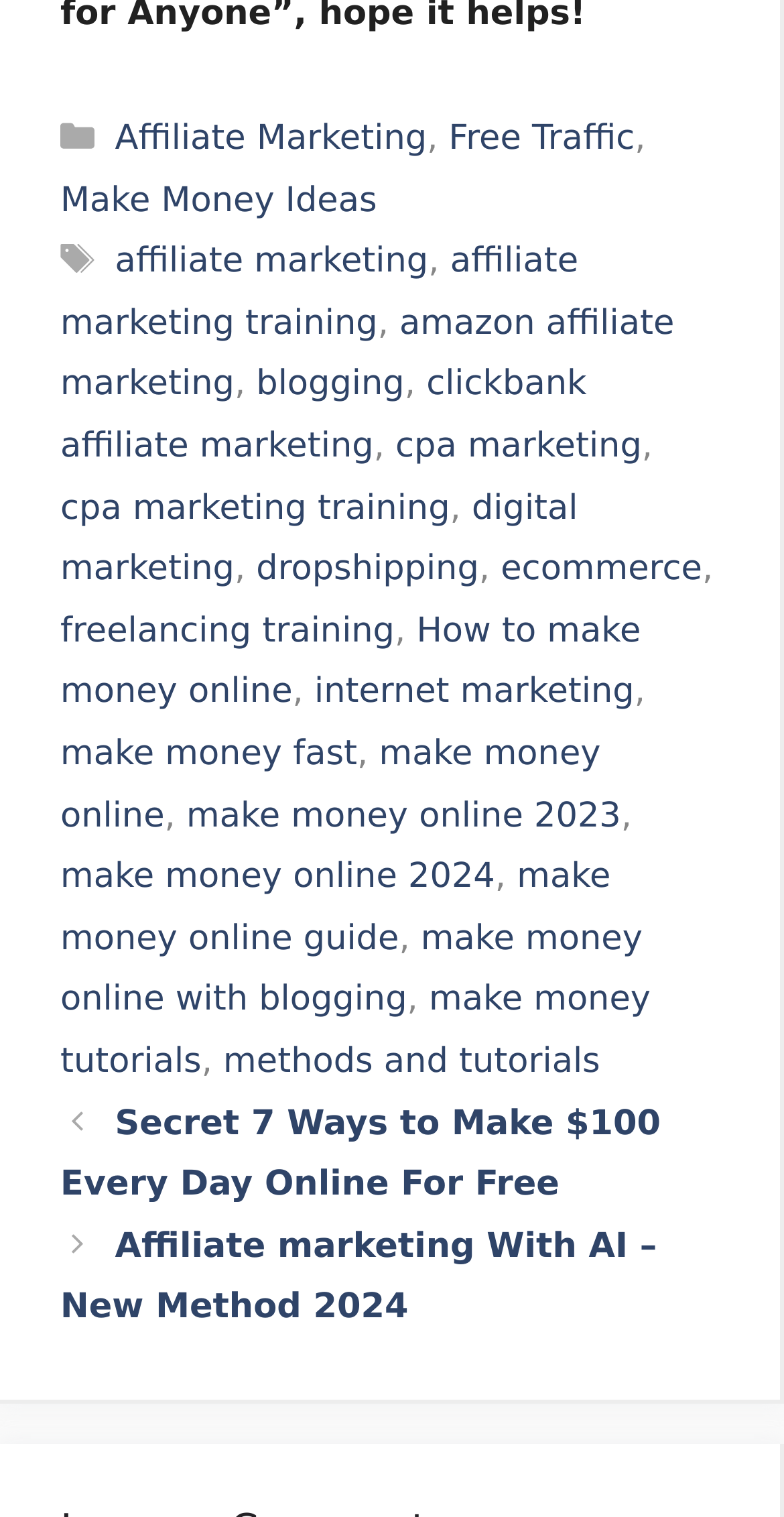What is the category of the first link in the footer?
Answer the question with a single word or phrase by looking at the picture.

Affiliate Marketing